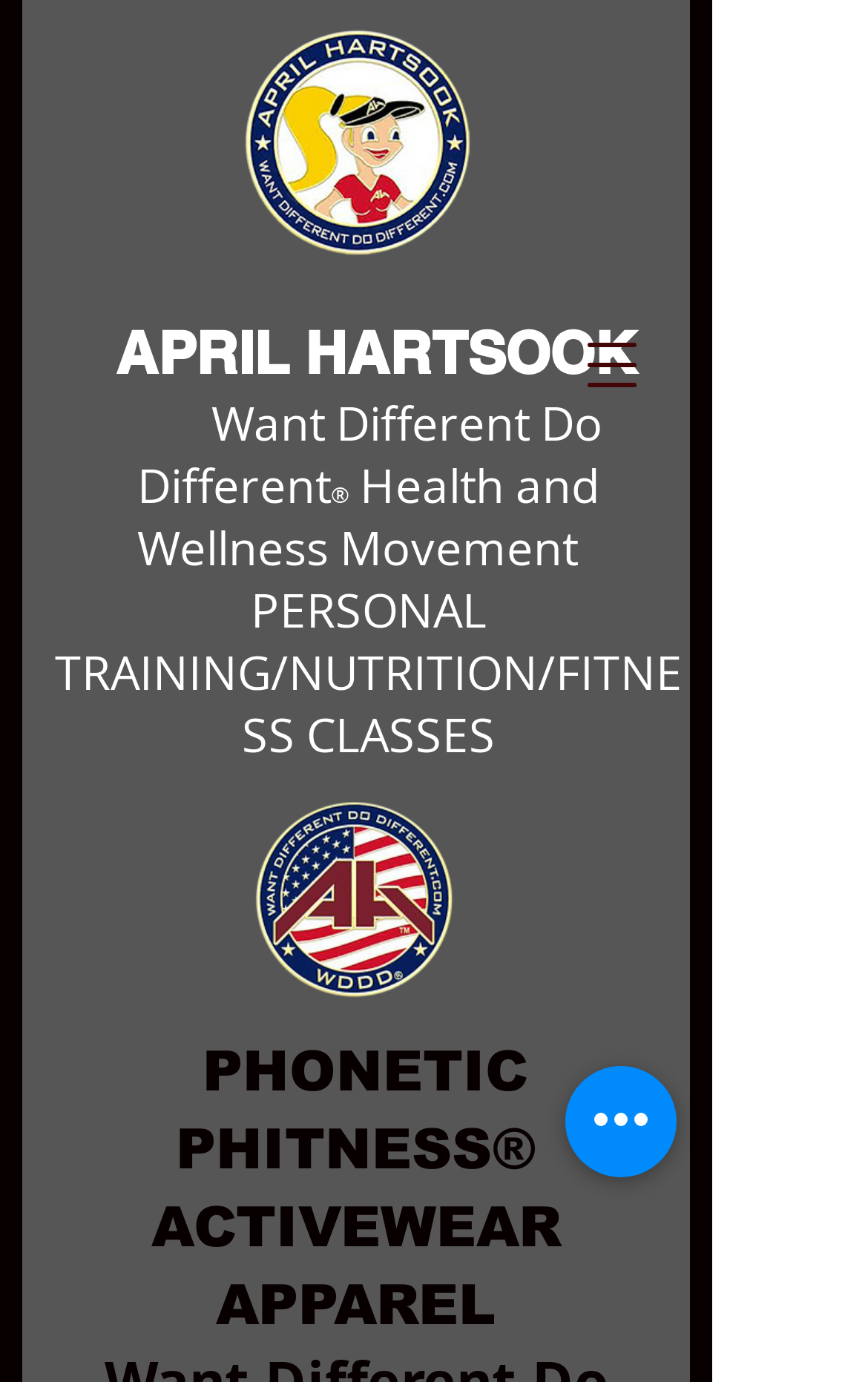Can you locate the main headline on this webpage and provide its text content?

Want Different Do Different Long Sleeve V Neck